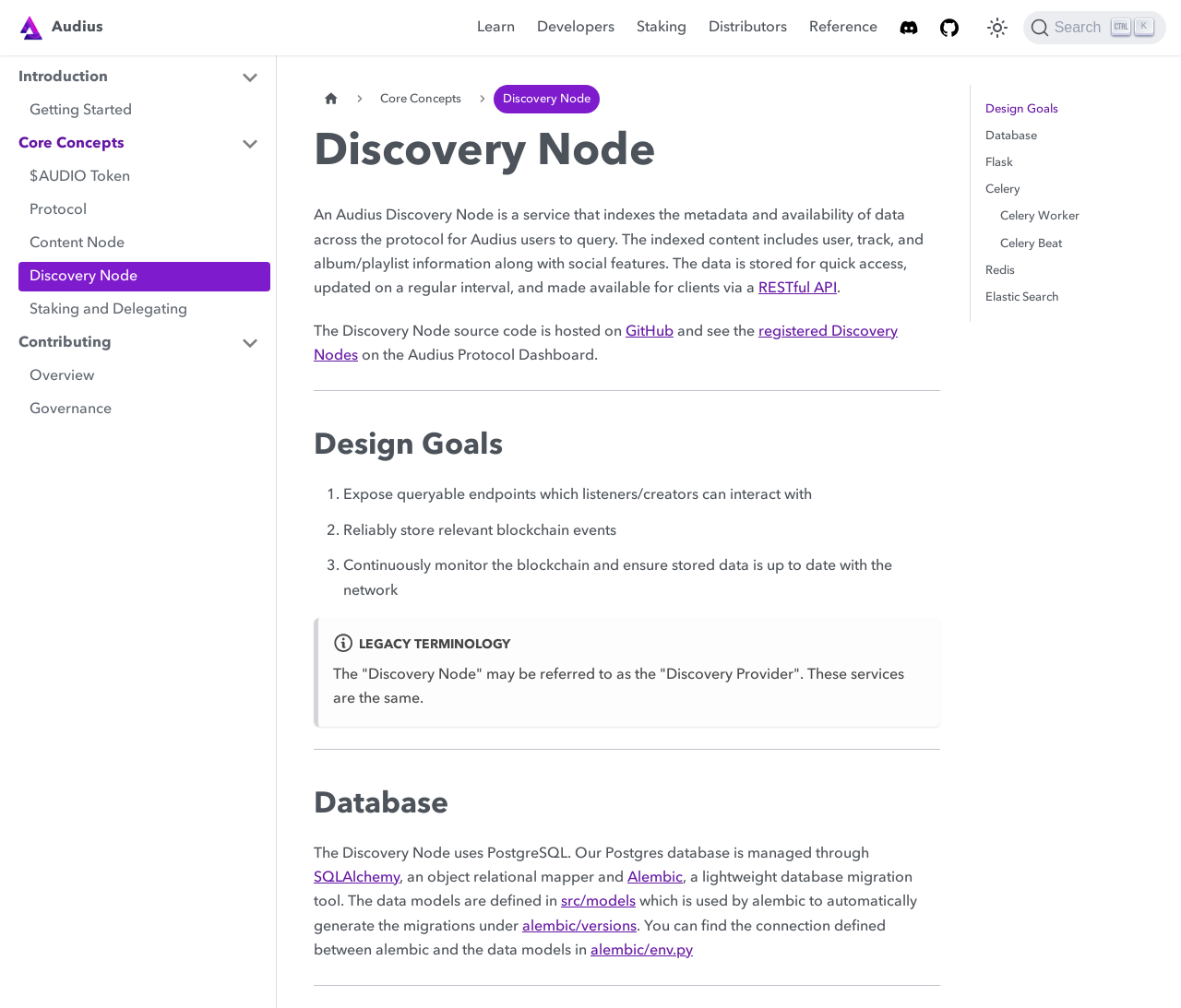What is the purpose of an Audius Discovery Node?
Provide a thorough and detailed answer to the question.

According to the webpage, an Audius Discovery Node is a service that indexes the metadata and availability of data across the protocol for Audius users to query. This is stated in the paragraph that describes the Discovery Node.